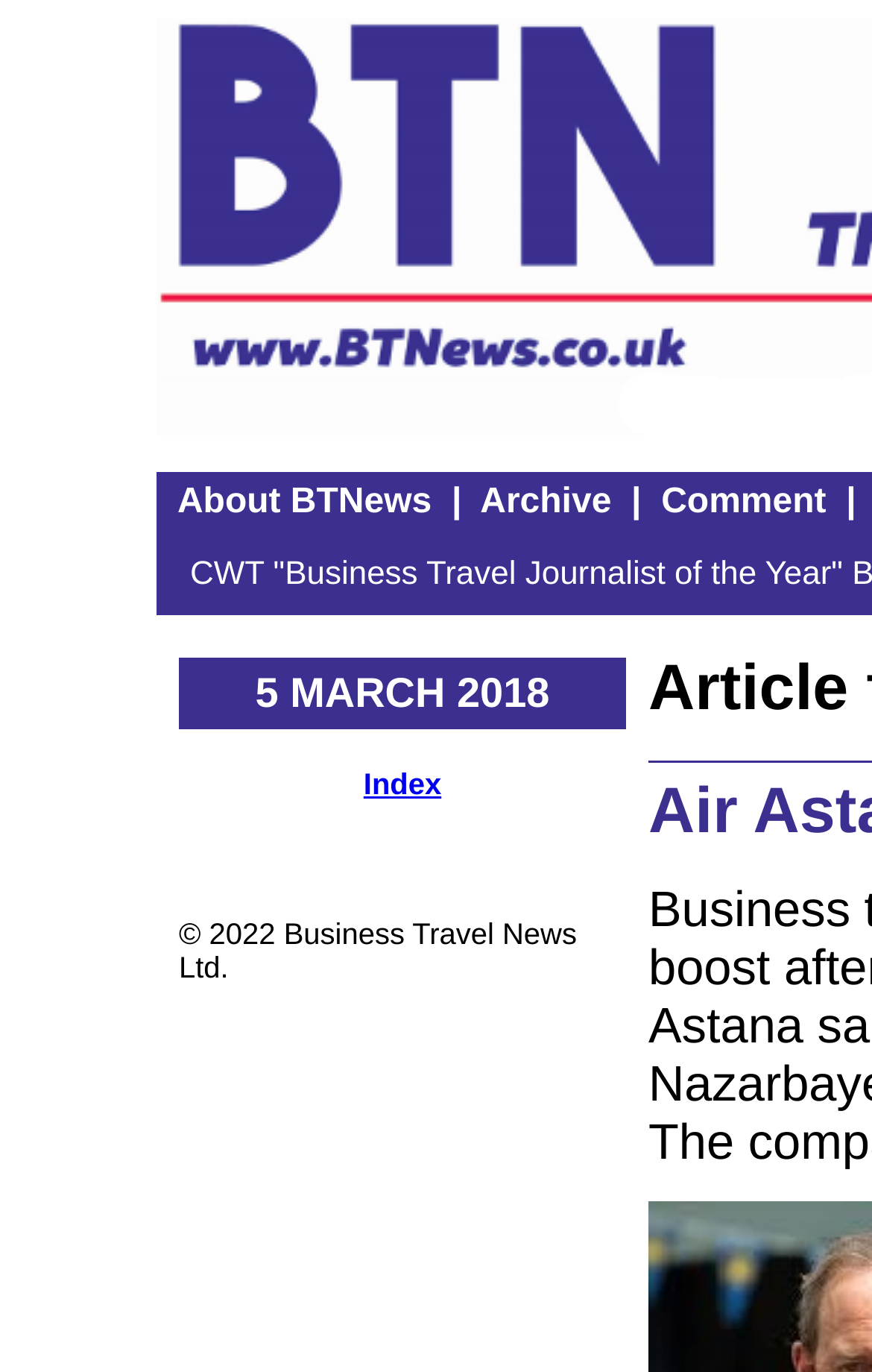What is the date mentioned on the webpage?
Use the information from the screenshot to give a comprehensive response to the question.

I found the date '5 MARCH 2018' on the webpage, which is located at the top section of the page, indicating that it might be related to a news article or publication date.